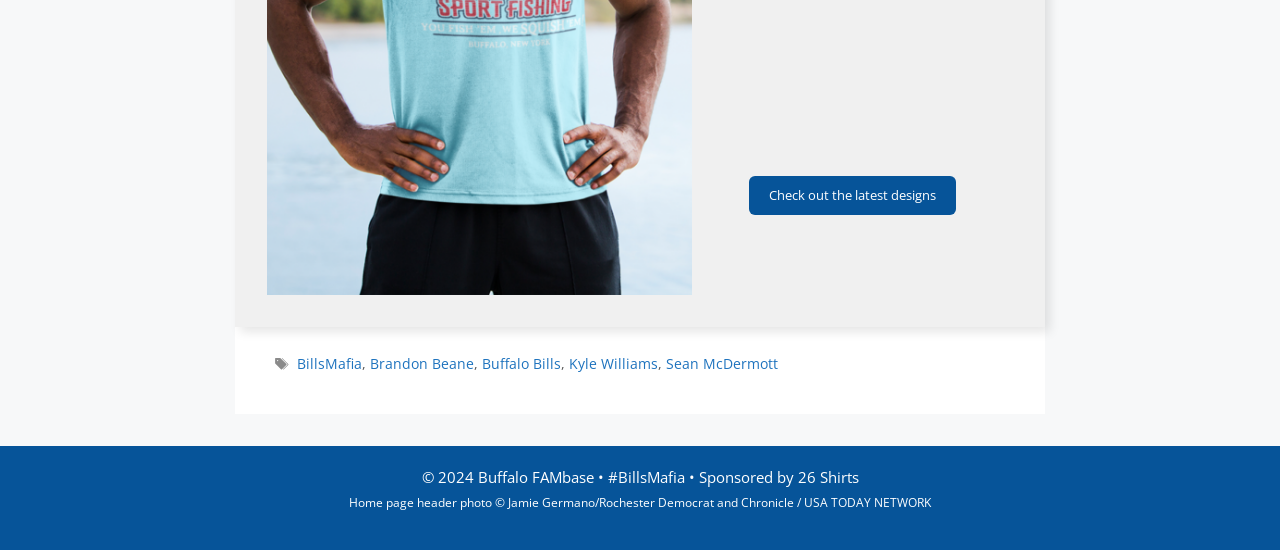Using the webpage screenshot, locate the HTML element that fits the following description and provide its bounding box: "Check out the latest designs".

[0.585, 0.319, 0.747, 0.391]